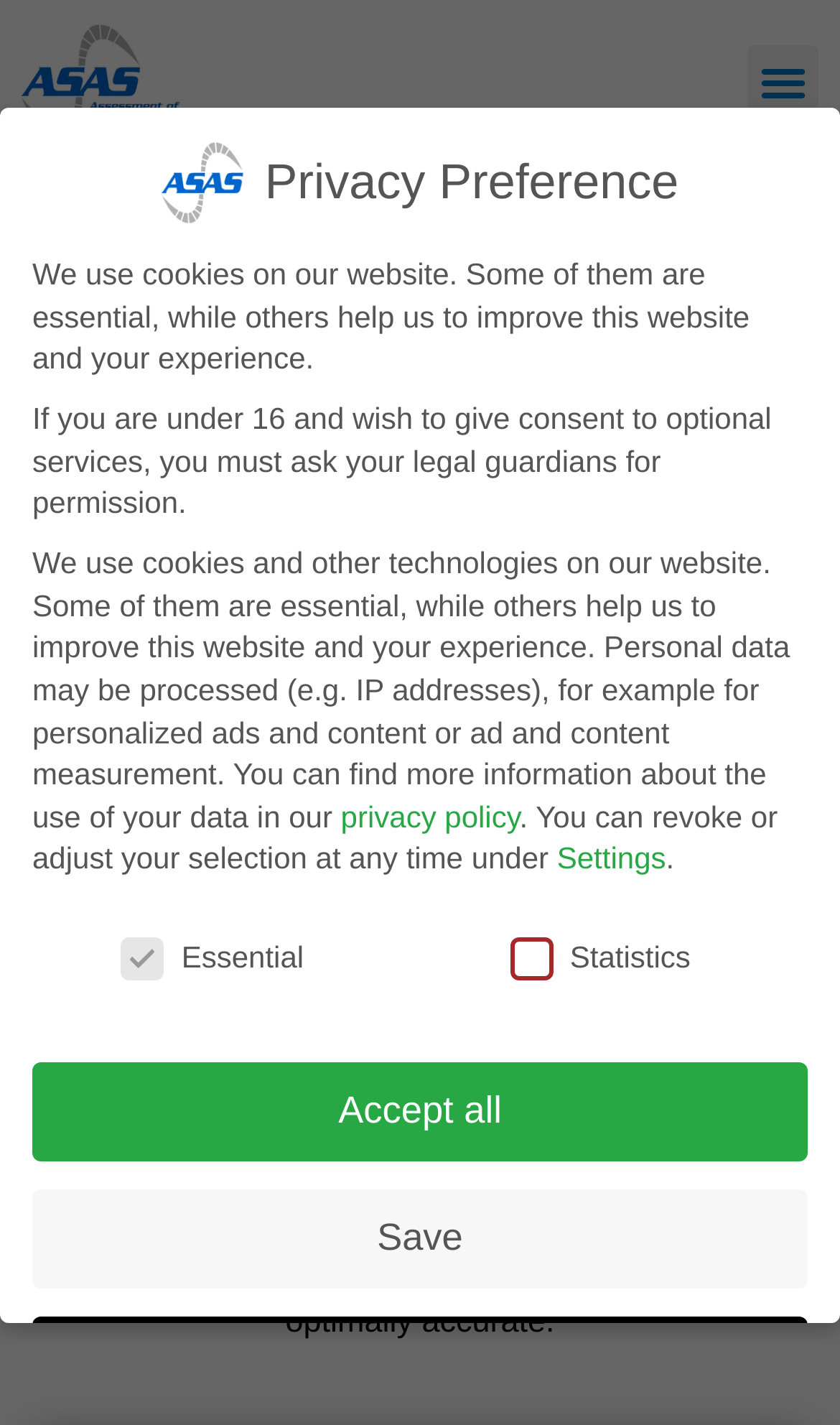Can you provide the bounding box coordinates for the element that should be clicked to implement the instruction: "Click the button to calculate NSAID intake score"?

[0.026, 0.205, 0.974, 0.323]